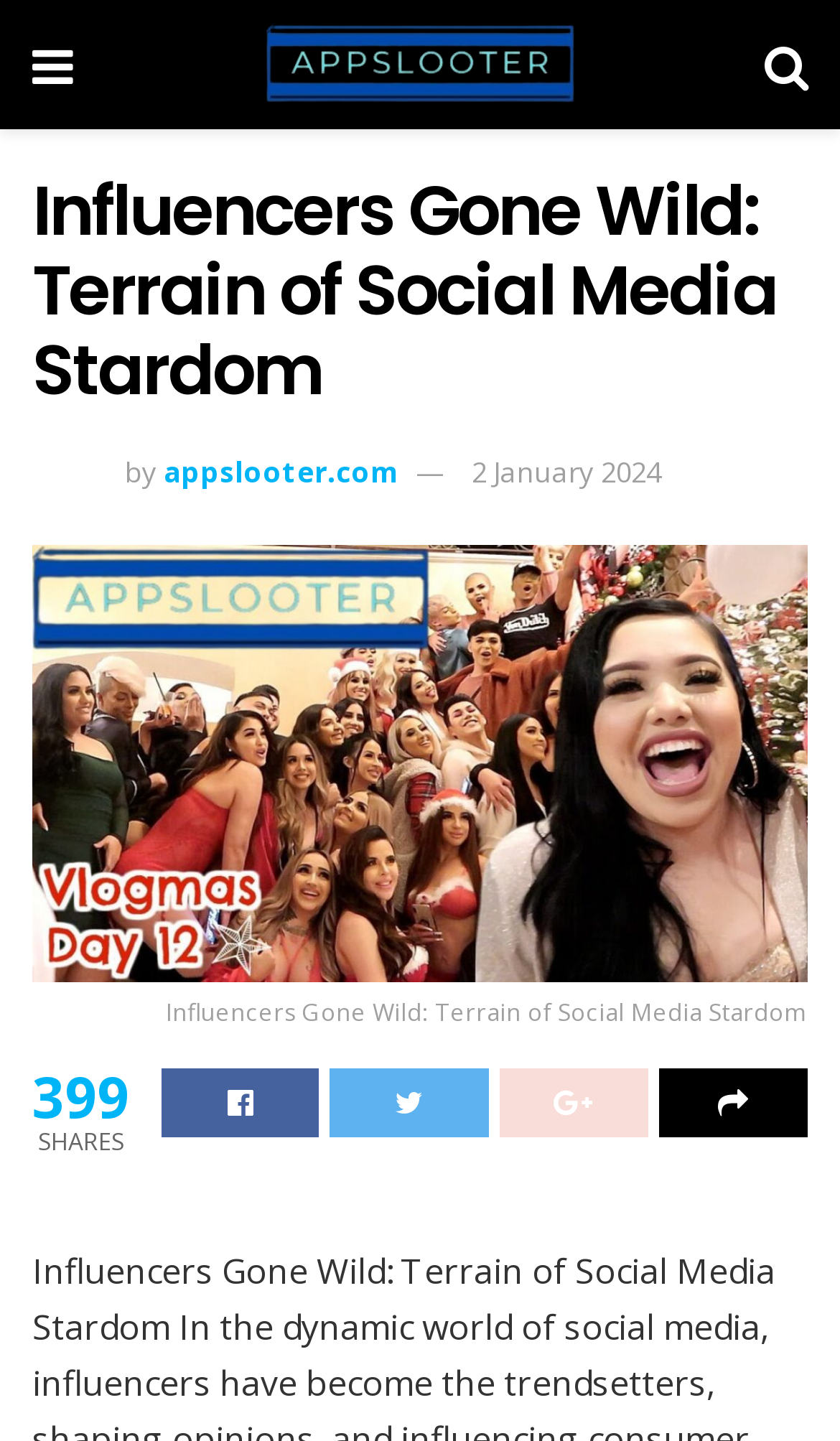Find and provide the bounding box coordinates for the UI element described here: "ThruTalk Campaign Exports". The coordinates should be given as four float numbers between 0 and 1: [left, top, right, bottom].

None